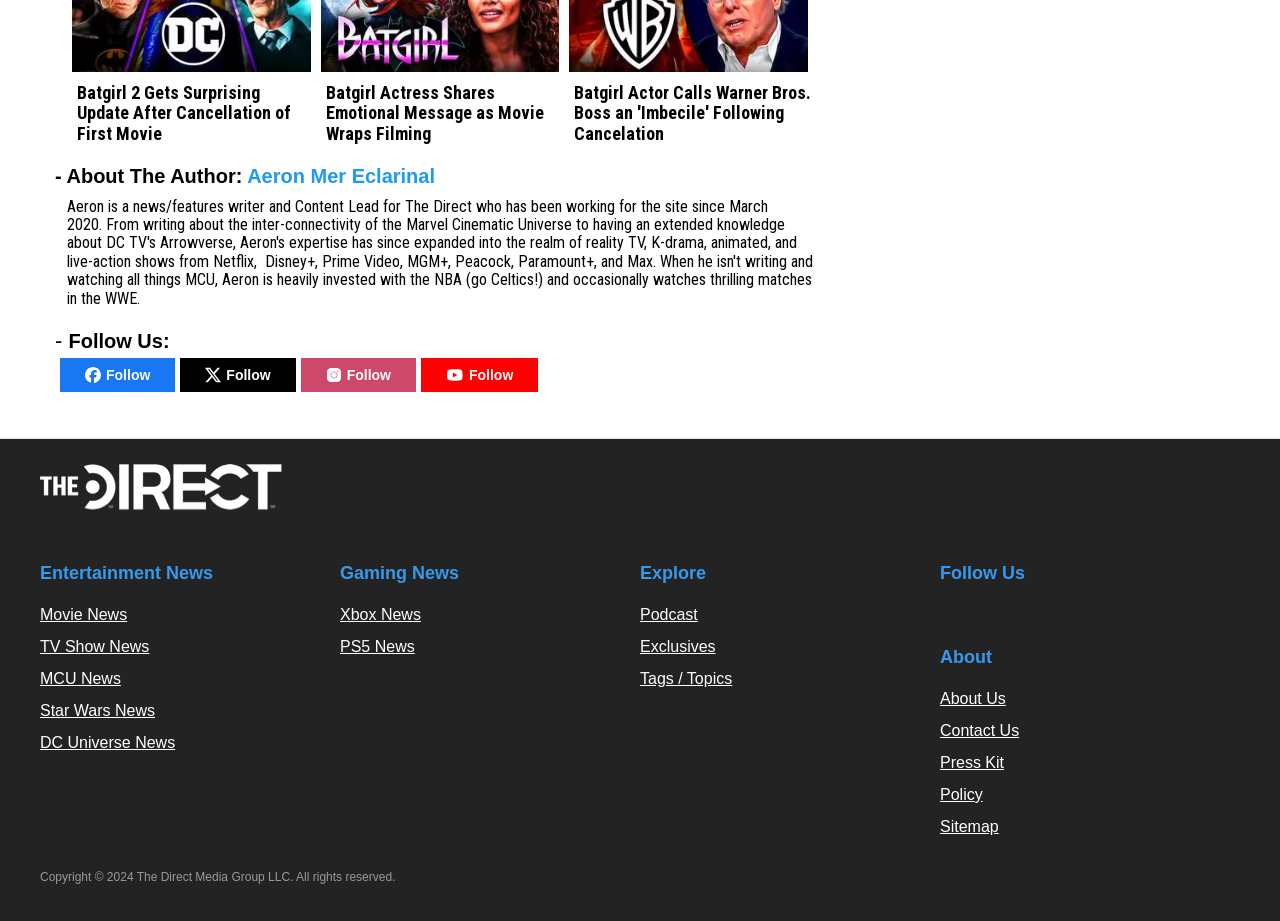Find the bounding box coordinates for the area that should be clicked to accomplish the instruction: "Explore MCU News".

[0.031, 0.727, 0.094, 0.745]